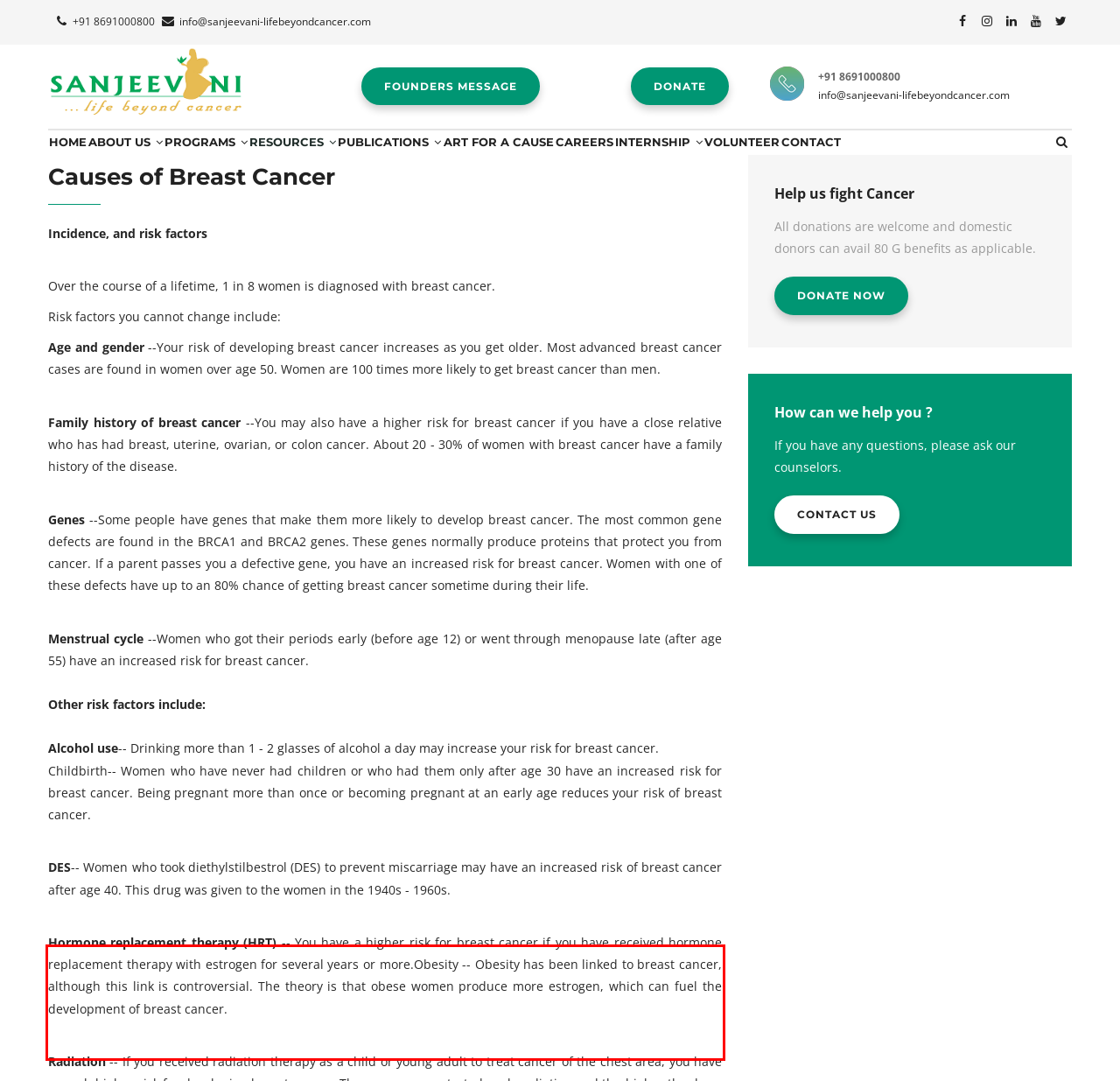Within the screenshot of the webpage, locate the red bounding box and use OCR to identify and provide the text content inside it.

Hormone replacement therapy (HRT) -- You have a higher risk for breast cancer if you have received hormone replacement therapy with estrogen for several years or more.Obesity -- Obesity has been linked to breast cancer, although this link is controversial. The theory is that obese women produce more estrogen, which can fuel the development of breast cancer.